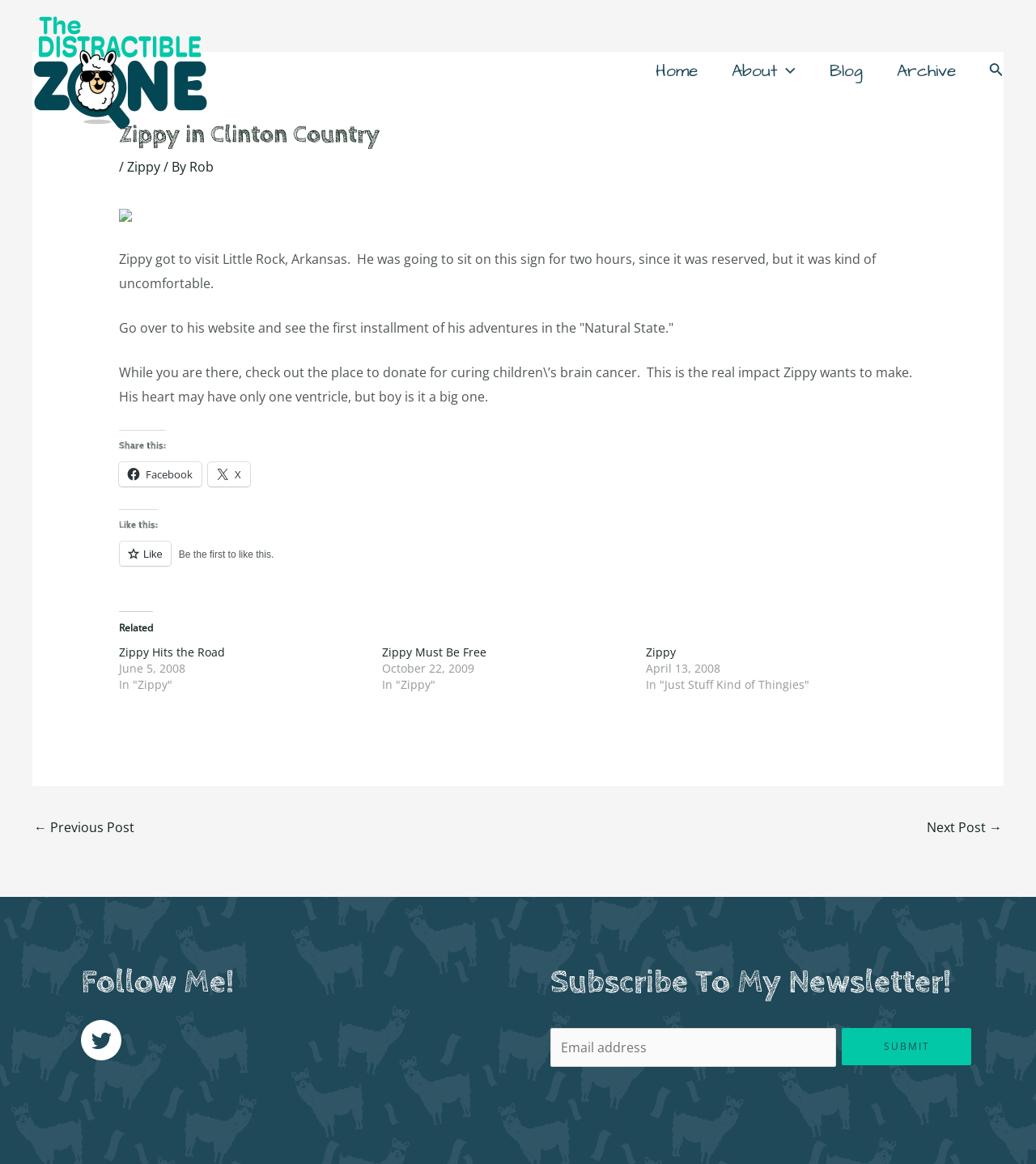Provide a comprehensive caption for the webpage.

This webpage is about Zippy's adventure in Little Rock, Arkansas. At the top, there is a navigation menu with links to "Home", "About", "Blog", and "Archive". On the top right, there is a search icon link. 

Below the navigation menu, there is a main article section. The article title is "Zippy in Clinton Country" and it has a subheading with the author's name, "Rob". There is an image on the top left of the article section. The article text describes Zippy's visit to Little Rock, Arkansas, and his experience sitting on a sign for two hours. The text also mentions Zippy's website and a charity for curing children's brain cancer.

Under the article text, there are social media links to share the post, including Facebook and another unknown platform. There is also a "Like this" section with a like button and a "Related" section with three related posts, each with a title, date, and category.

On the bottom left, there is a "Post navigation" section with links to the previous and next posts. On the bottom right, there are two sections: "Follow Me!" with a Twitter link and "Subscribe To My Newsletter!" with an email subscription form and a submit button.